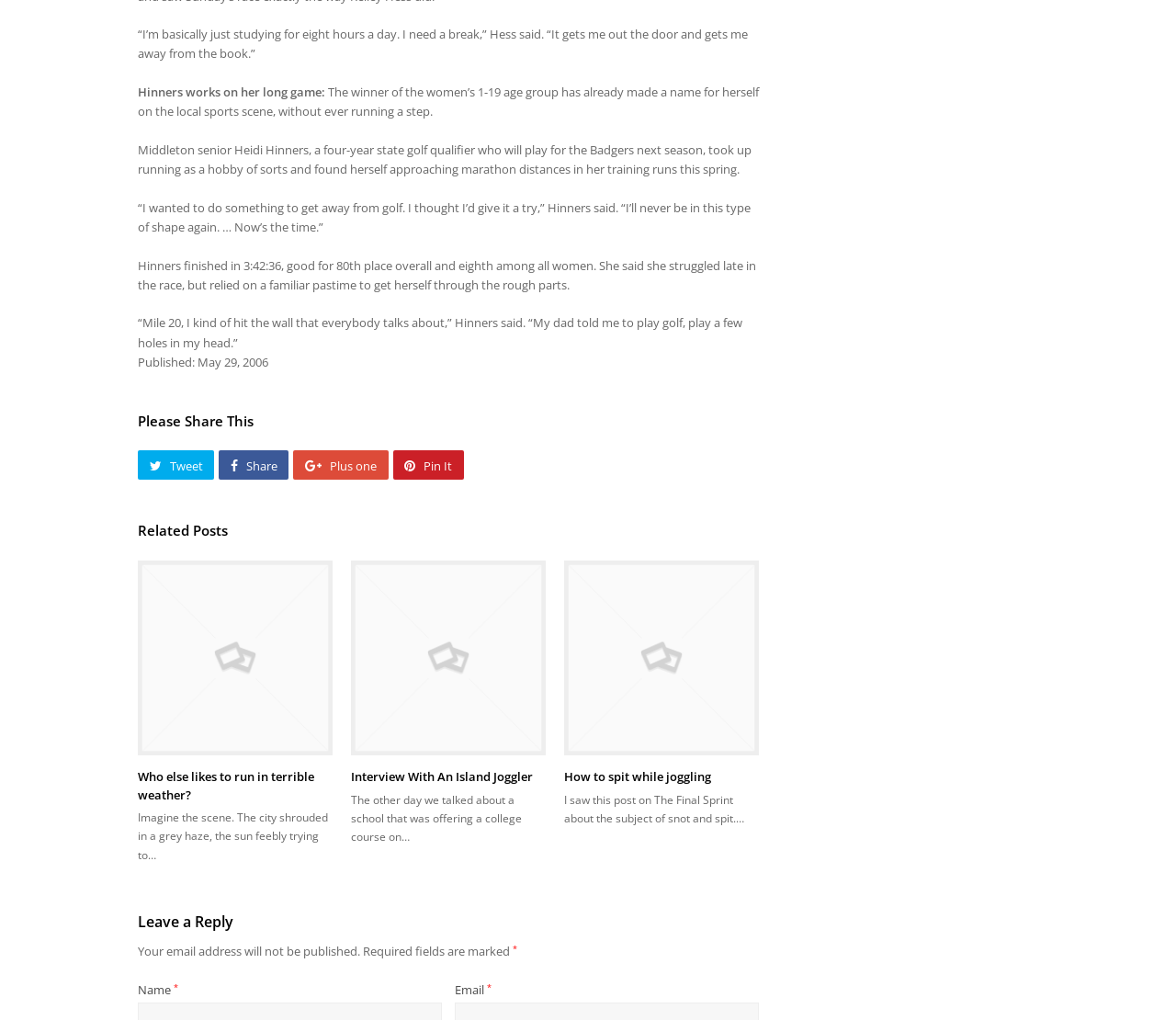Locate the bounding box coordinates of the element that should be clicked to fulfill the instruction: "Share this article".

[0.186, 0.442, 0.246, 0.471]